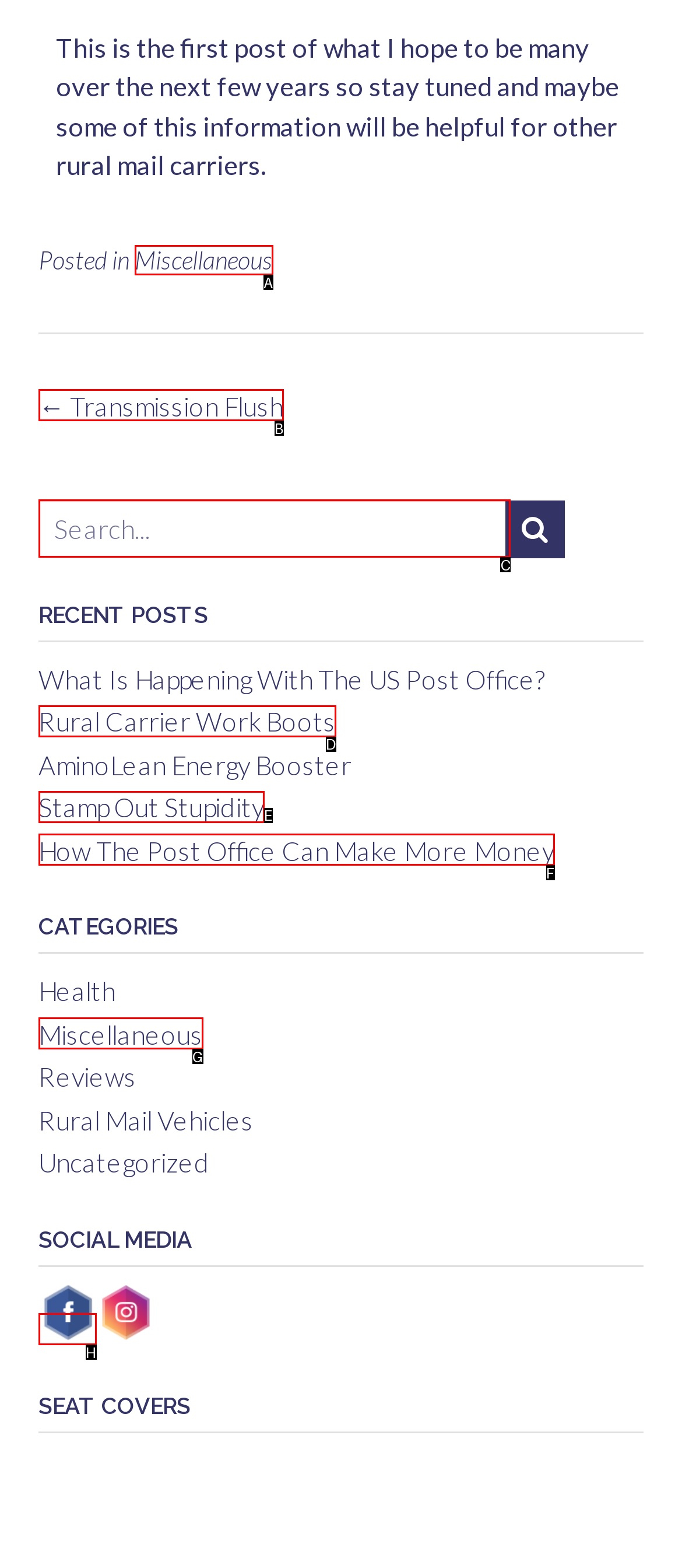Using the description: Miscellaneous, find the corresponding HTML element. Provide the letter of the matching option directly.

A